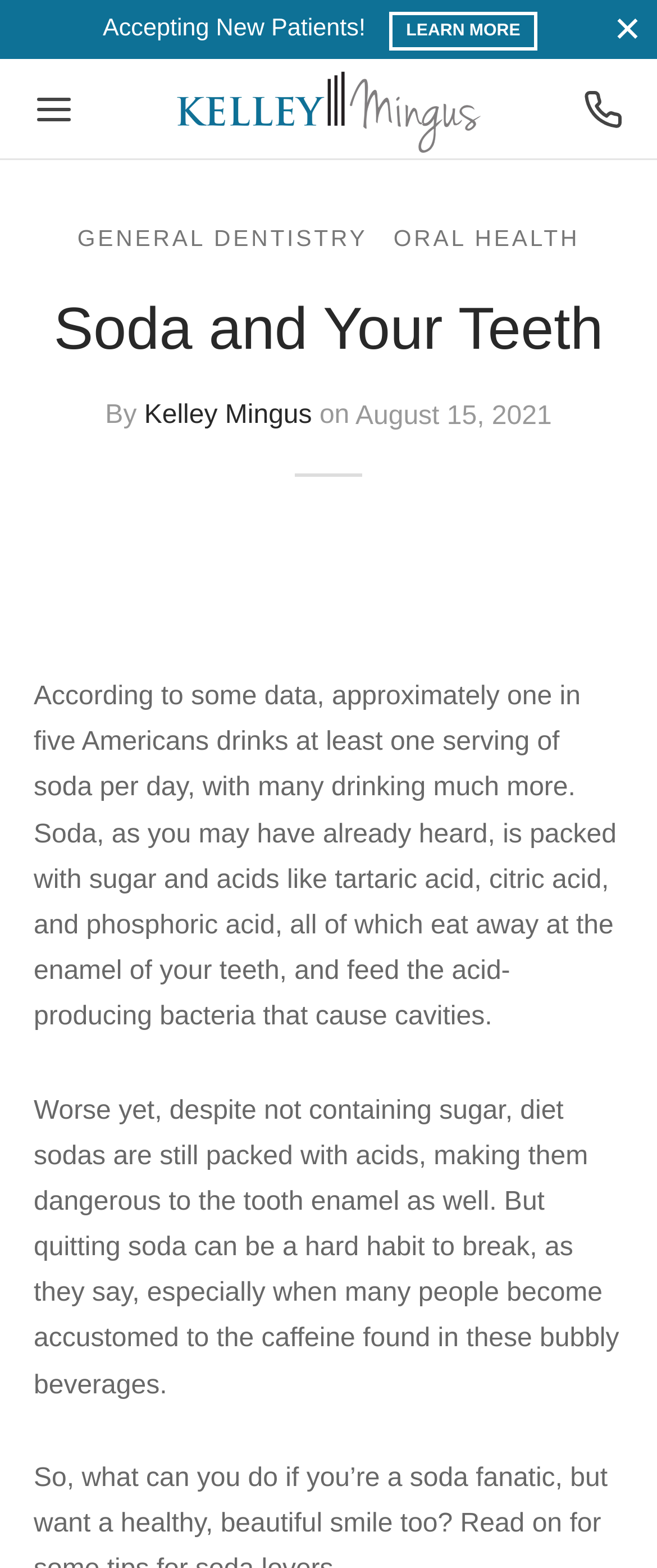Who is the author of the article?
Please give a well-detailed answer to the question.

The author of the article can be found by looking at the text 'By Kelley Mingus' which is located below the heading 'Soda and Your Teeth'.